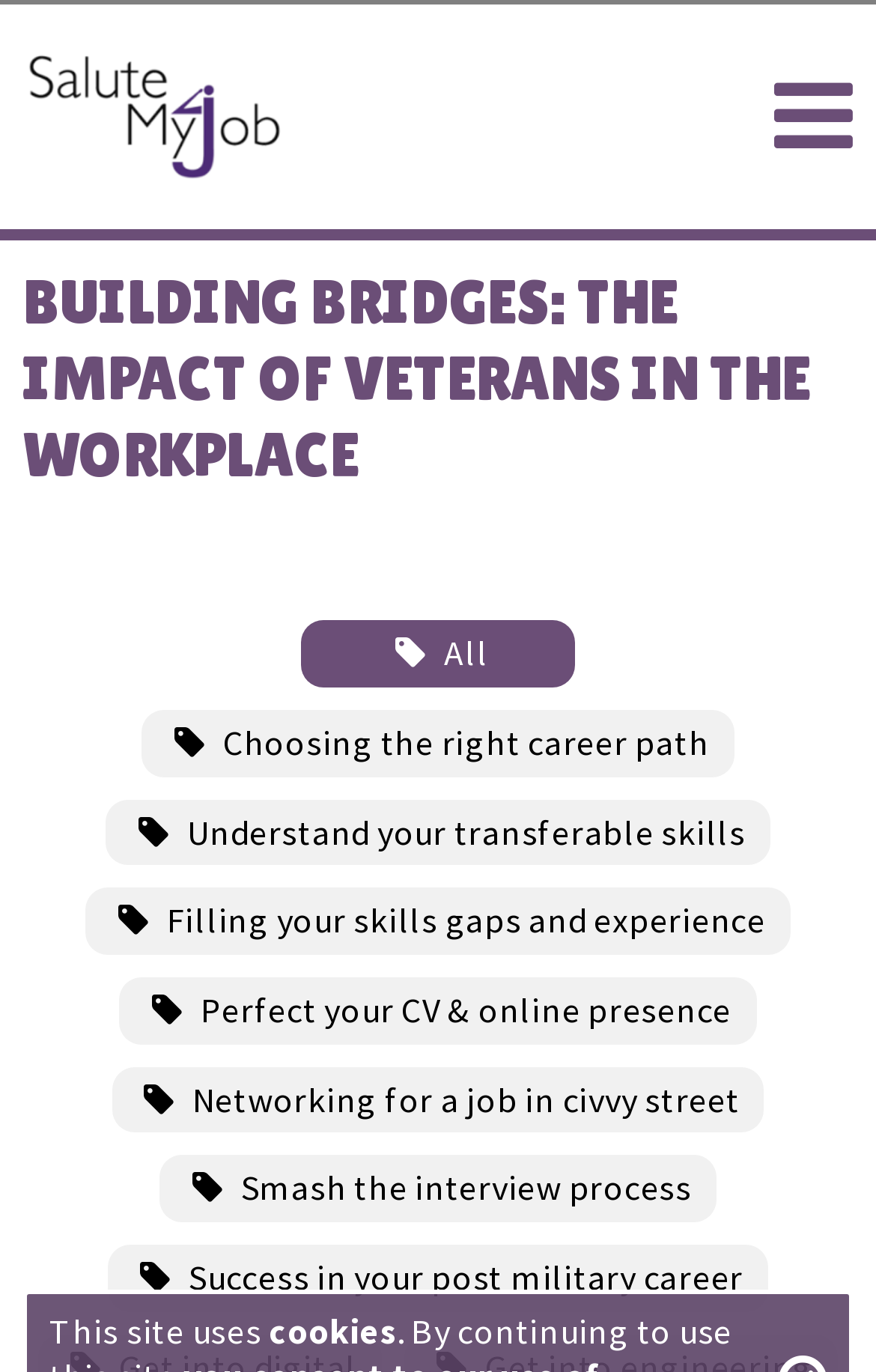Locate the bounding box coordinates of the element that should be clicked to execute the following instruction: "Click SaluteMyJob".

[0.026, 0.036, 0.328, 0.134]